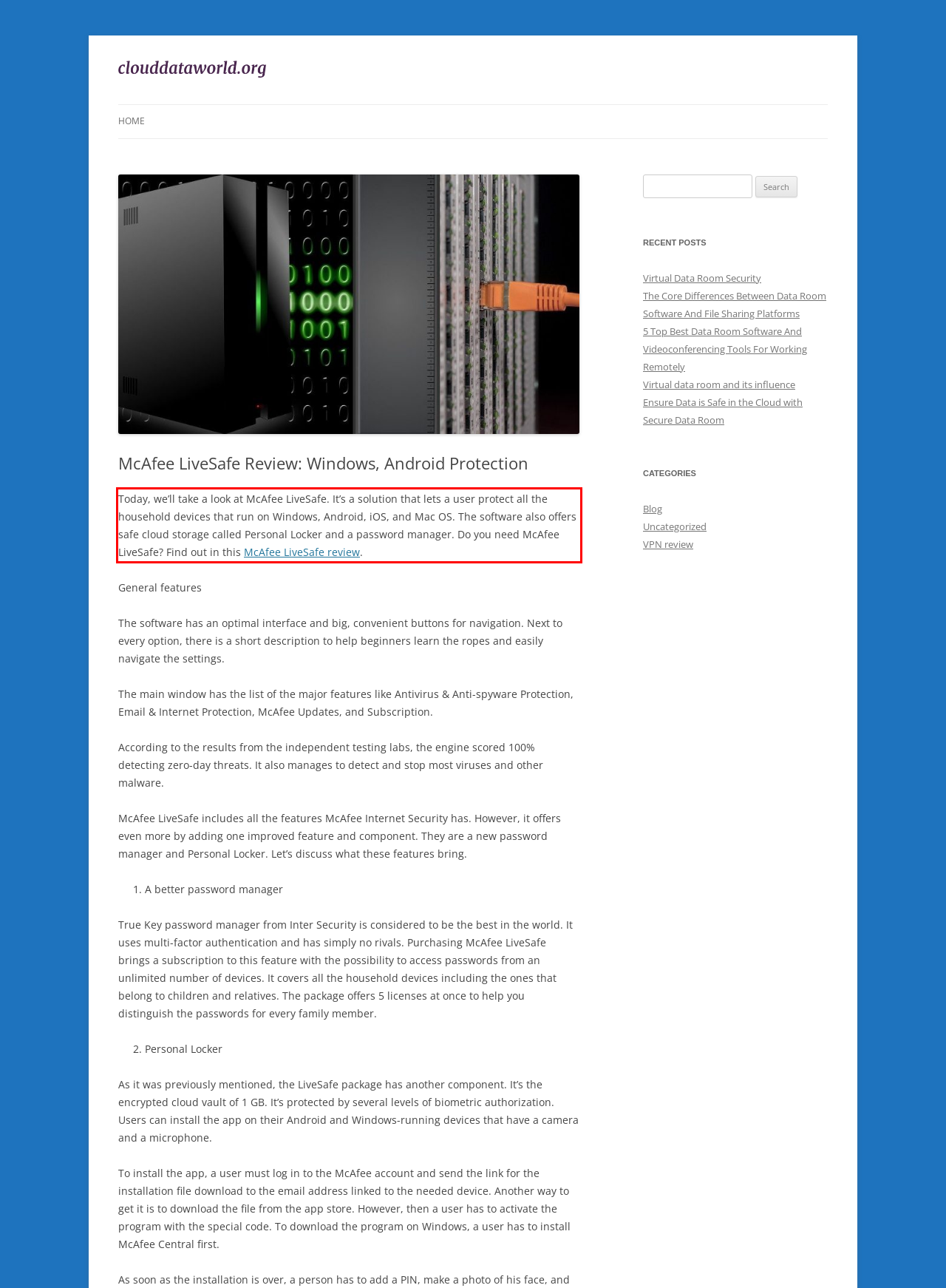Within the screenshot of a webpage, identify the red bounding box and perform OCR to capture the text content it contains.

Today, we’ll take a look at McAfee LiveSafe. It’s a solution that lets a user protect all the household devices that run on Windows, Android, iOS, and Mac OS. The software also offers safe cloud storage called Personal Locker and a password manager. Do you need McAfee LiveSafe? Find out in this McAfee LiveSafe review.